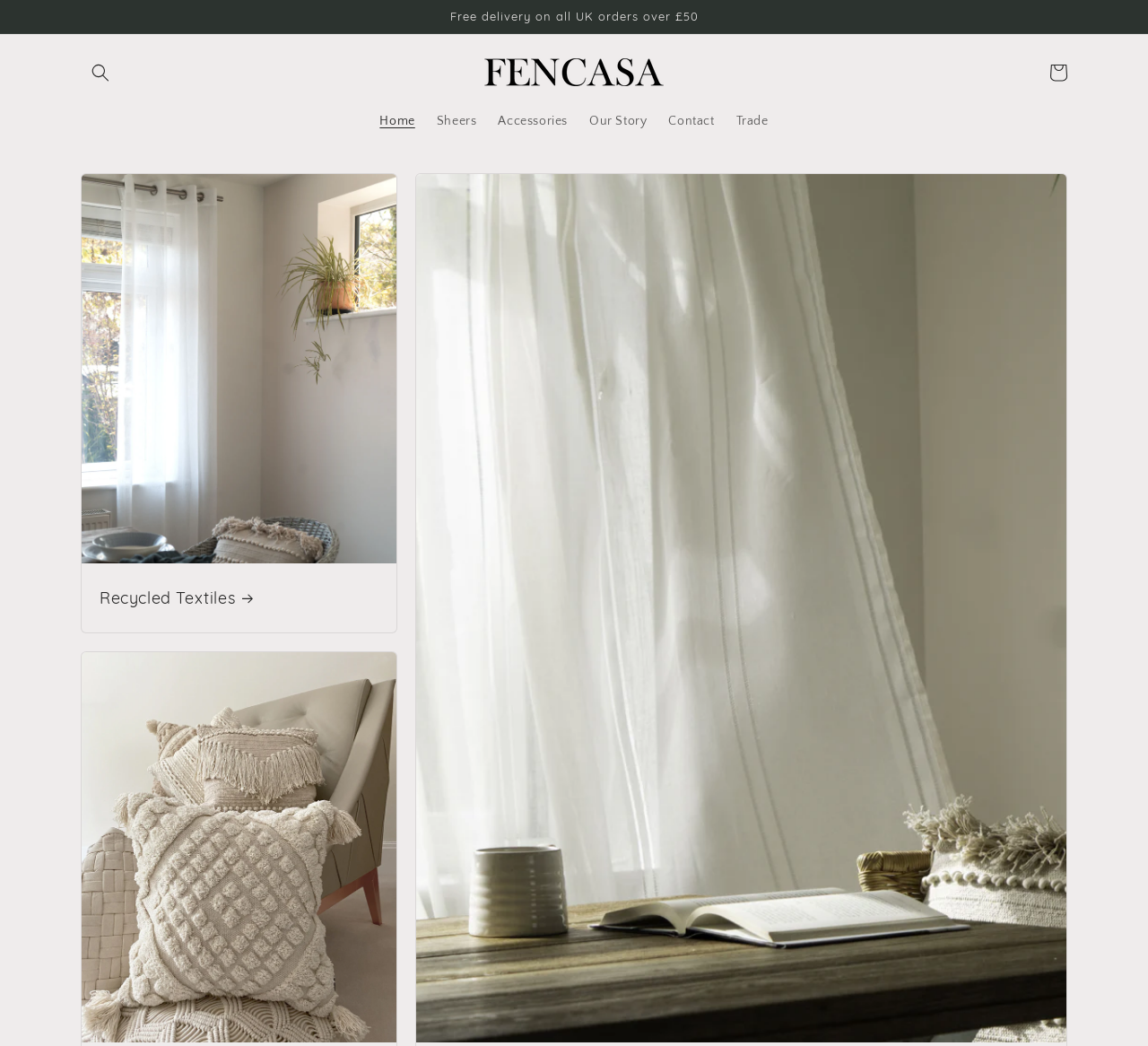Identify the bounding box coordinates of the part that should be clicked to carry out this instruction: "Go to the home page".

[0.416, 0.05, 0.584, 0.089]